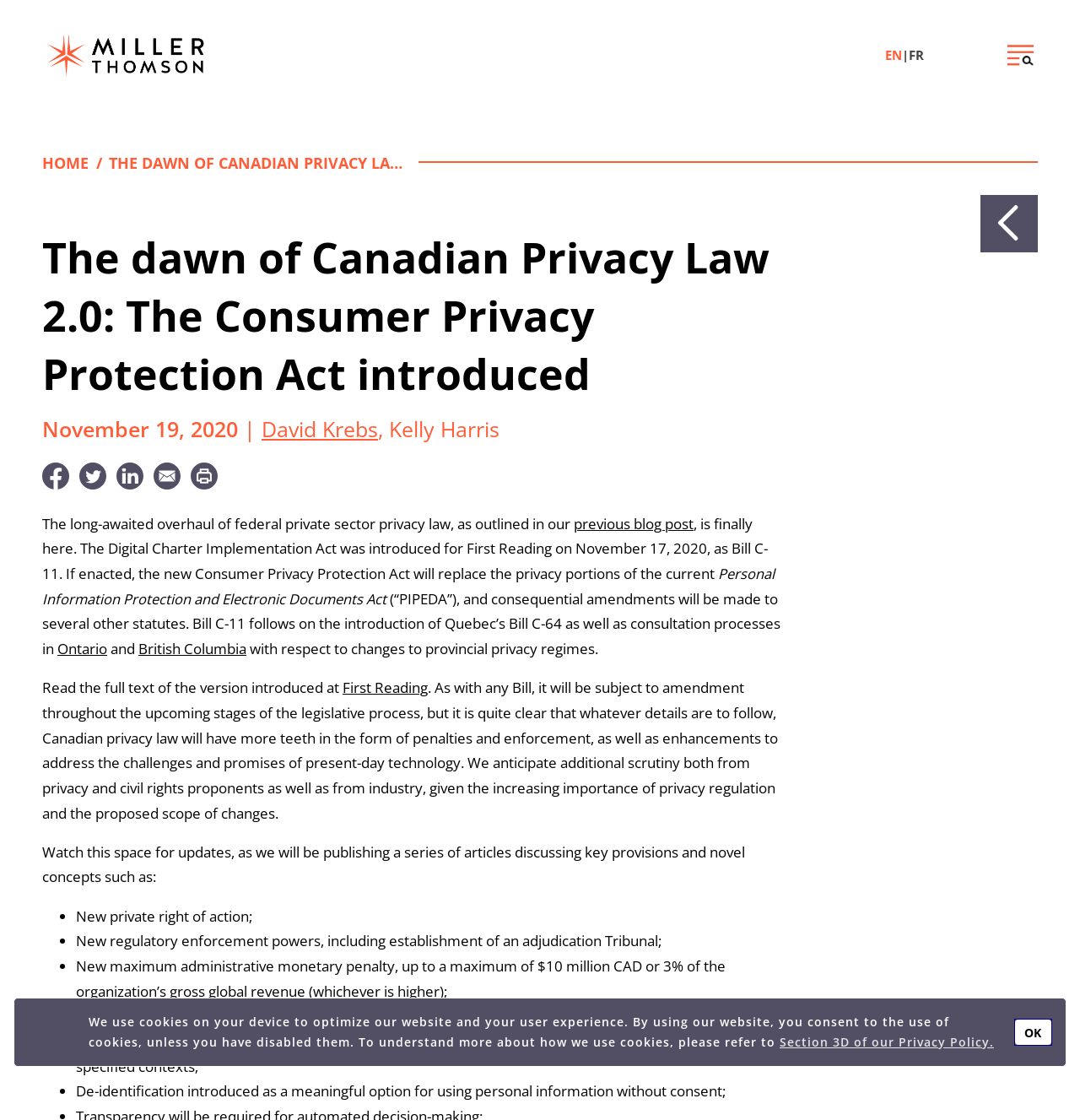How many new provisions are mentioned in the article?
Provide a thorough and detailed answer to the question.

I counted the number of new provisions mentioned in the article by looking at the list at the end of the article, where I found 6 bullet points describing new provisions, including a new private right of action, new regulatory enforcement powers, and more.